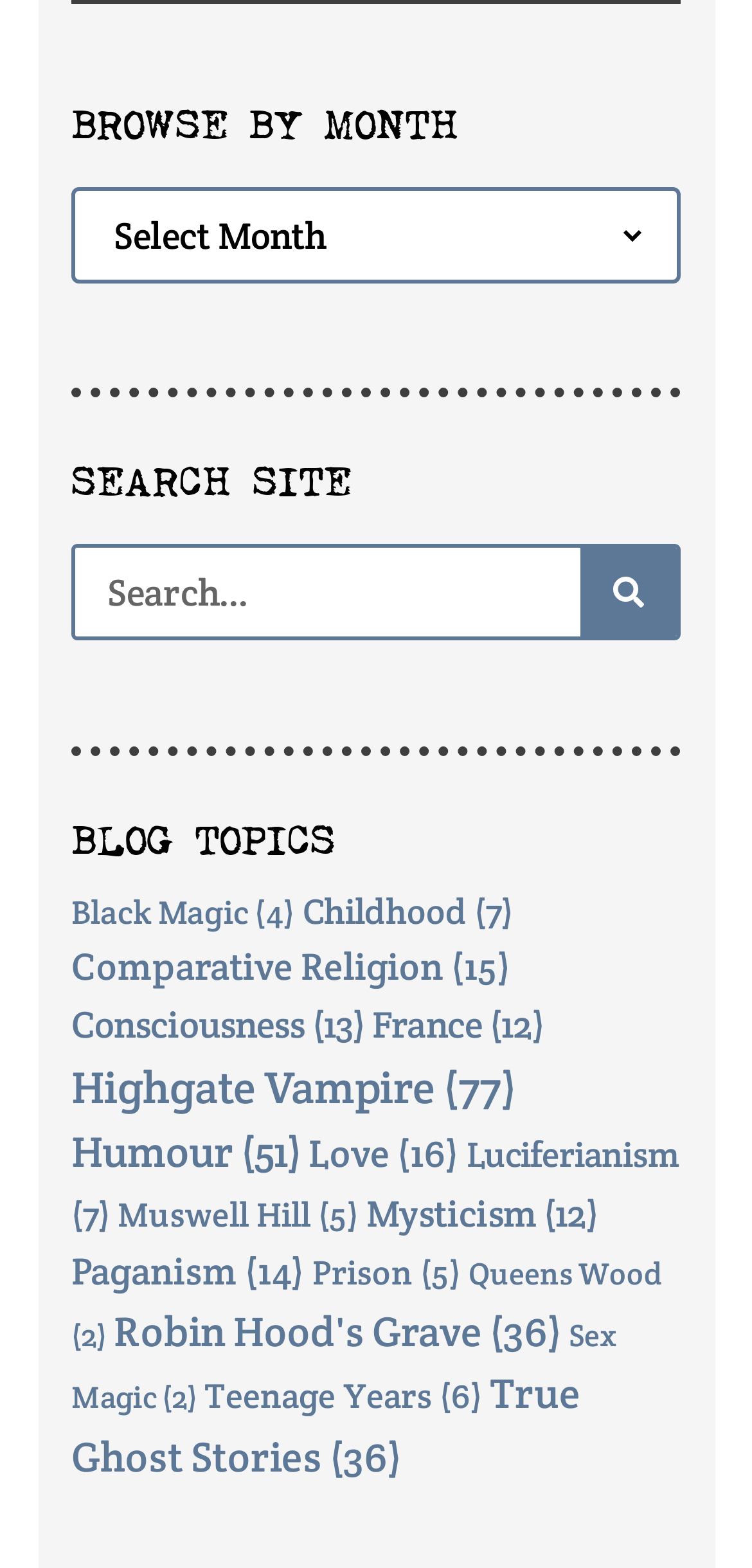Please reply to the following question using a single word or phrase: 
What is the main category of the blog?

Blog Topics